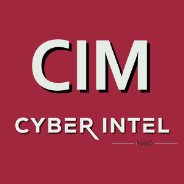Refer to the image and provide an in-depth answer to the question: 
What does the logo represent?

The logo of CyberIntelMag serves as a visual representation of the brand's mission to provide insightful content and resources for cybersecurity professionals, helping them navigate the complexities of the emerging landscape in the field.